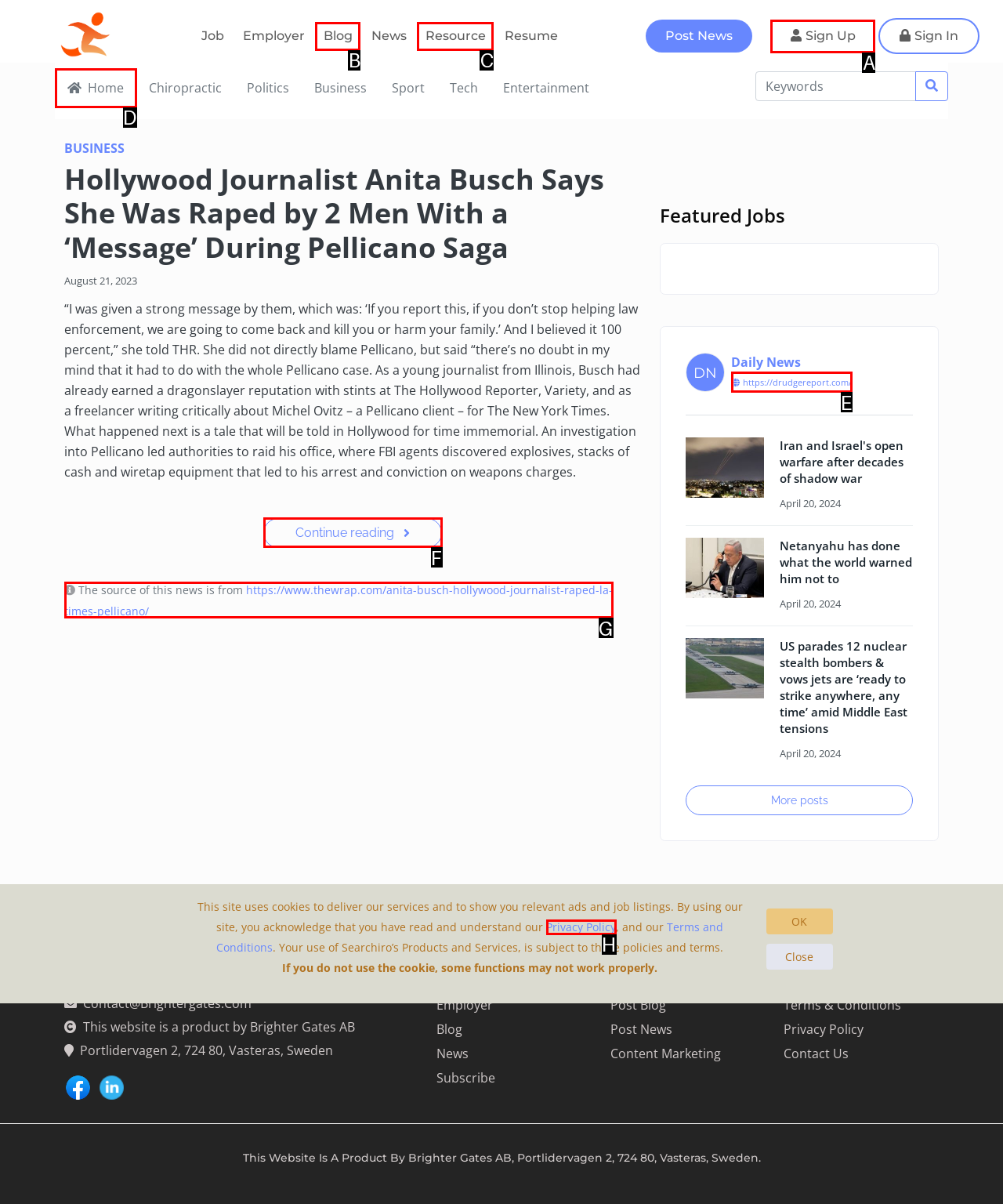With the description: Privacy Policy, find the option that corresponds most closely and answer with its letter directly.

H